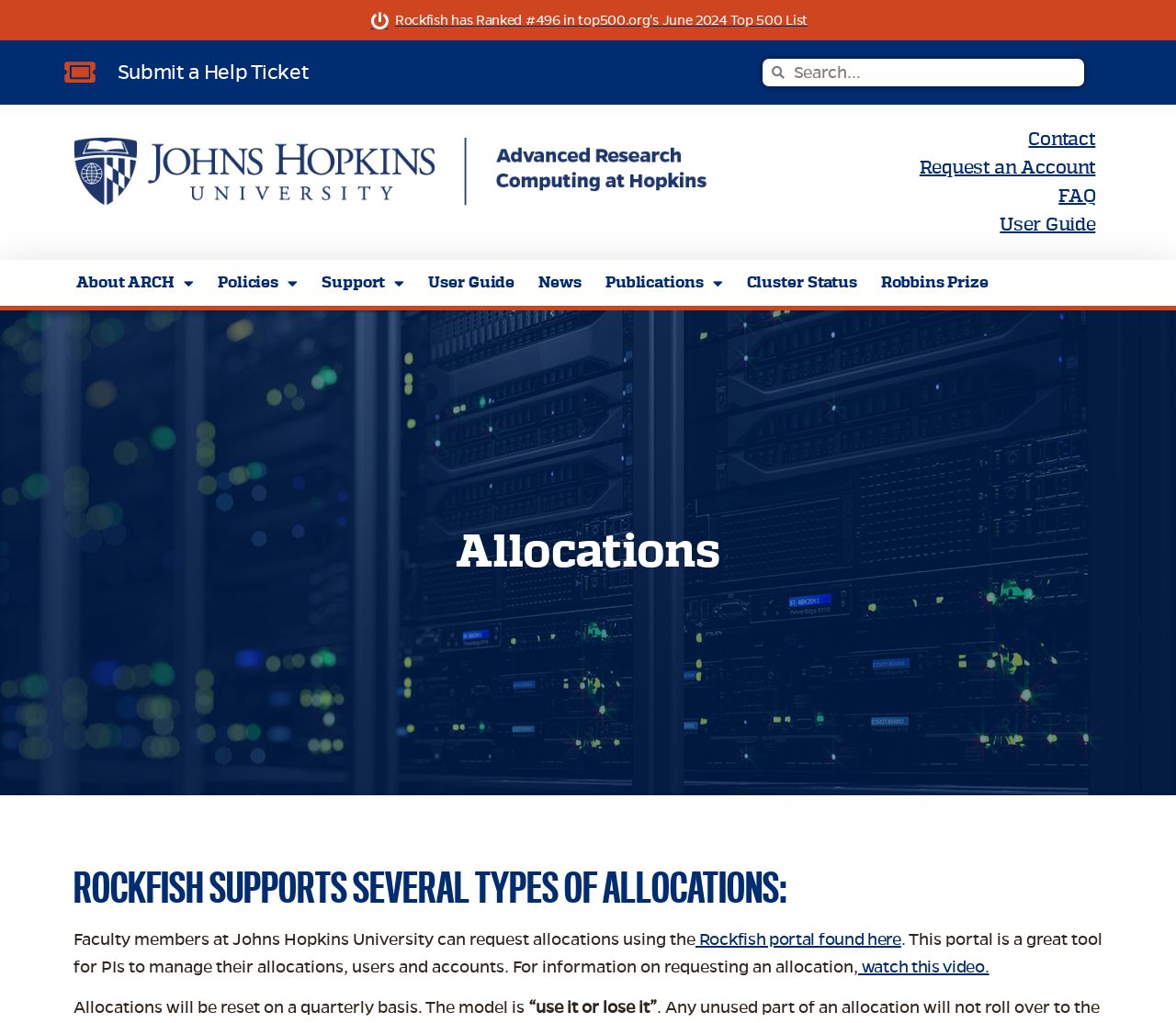What can be requested by faculty members?
Please describe in detail the information shown in the image to answer the question.

According to the webpage, faculty members at Johns Hopkins University can request allocations using the Rockfish portal.